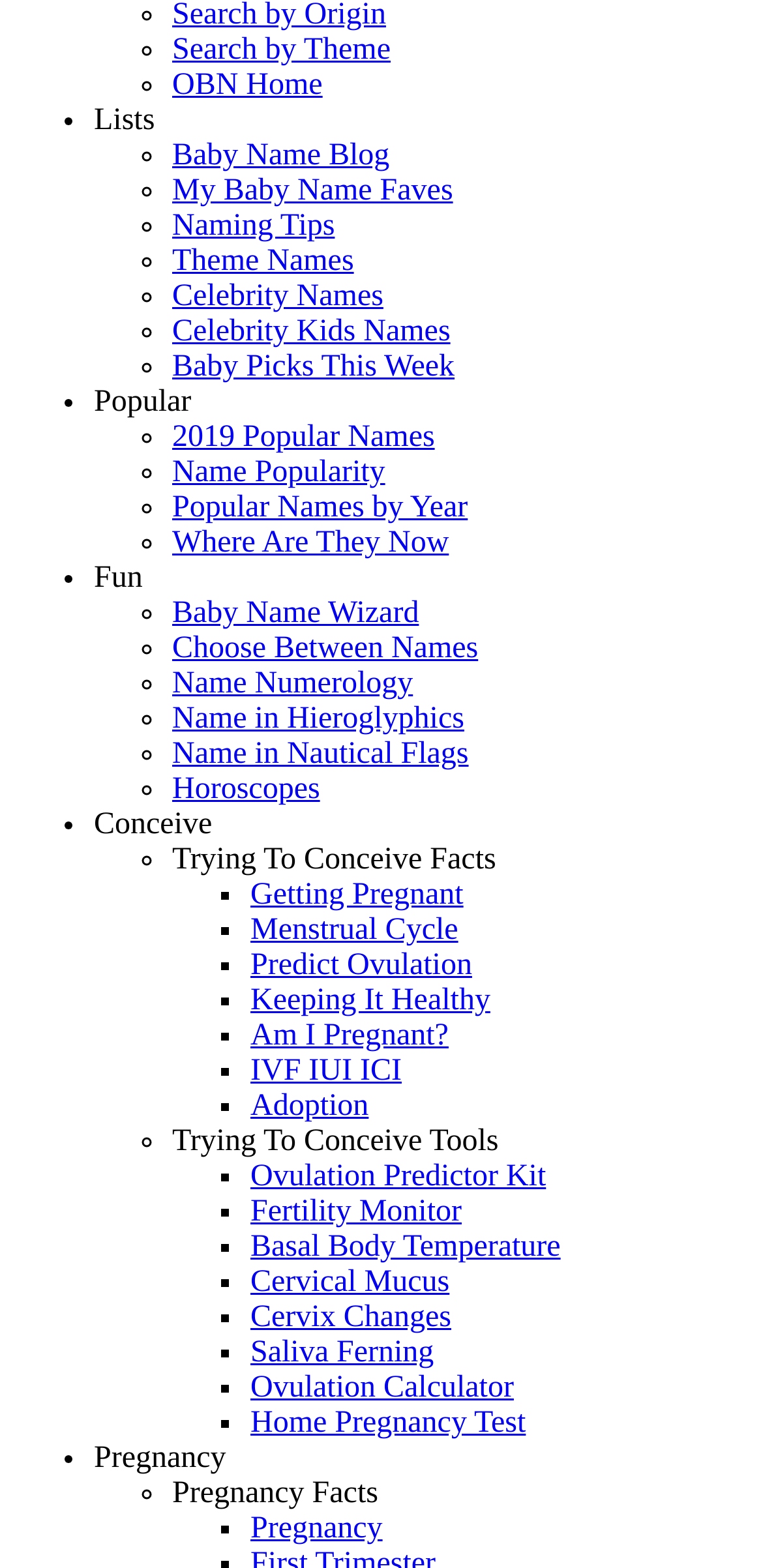Find the bounding box coordinates for the HTML element described in this sentence: "2019 Popular Names". Provide the coordinates as four float numbers between 0 and 1, in the format [left, top, right, bottom].

[0.226, 0.341, 0.599, 0.364]